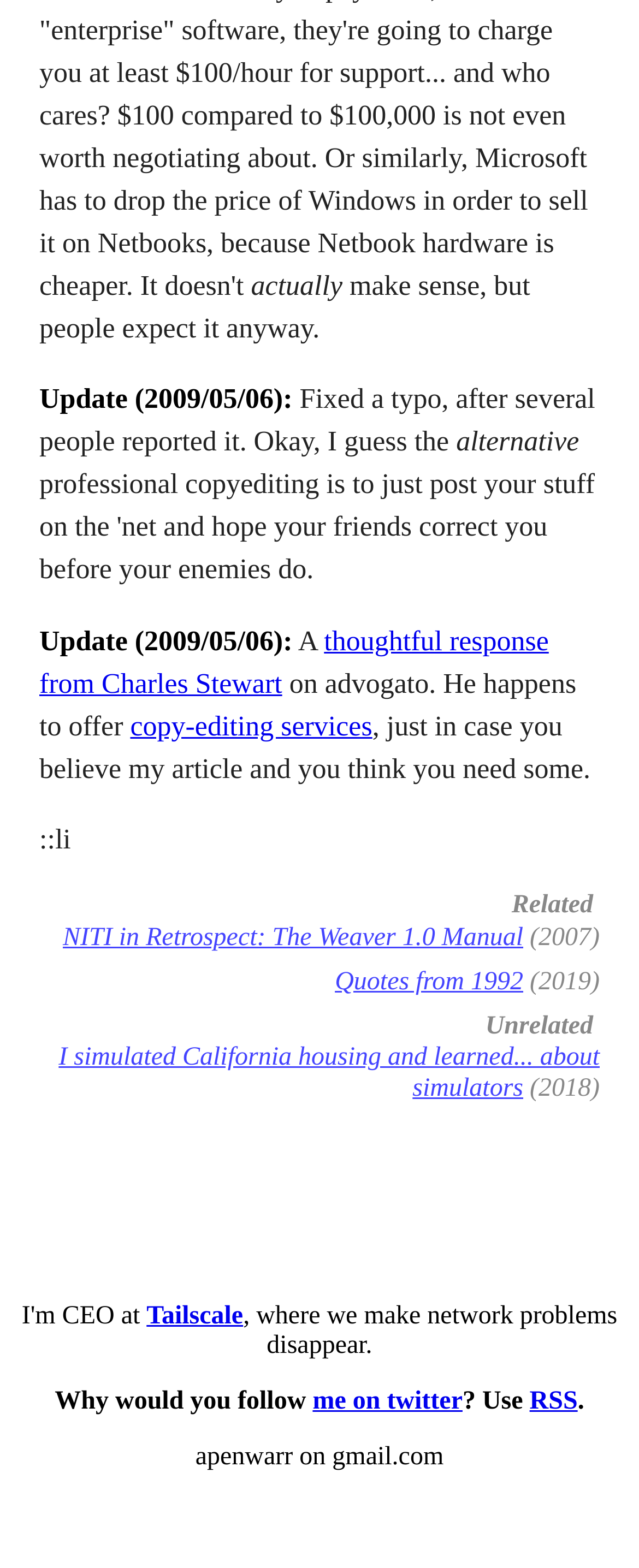Determine the bounding box coordinates of the section I need to click to execute the following instruction: "follow the author on twitter". Provide the coordinates as four float numbers between 0 and 1, i.e., [left, top, right, bottom].

[0.489, 0.884, 0.724, 0.902]